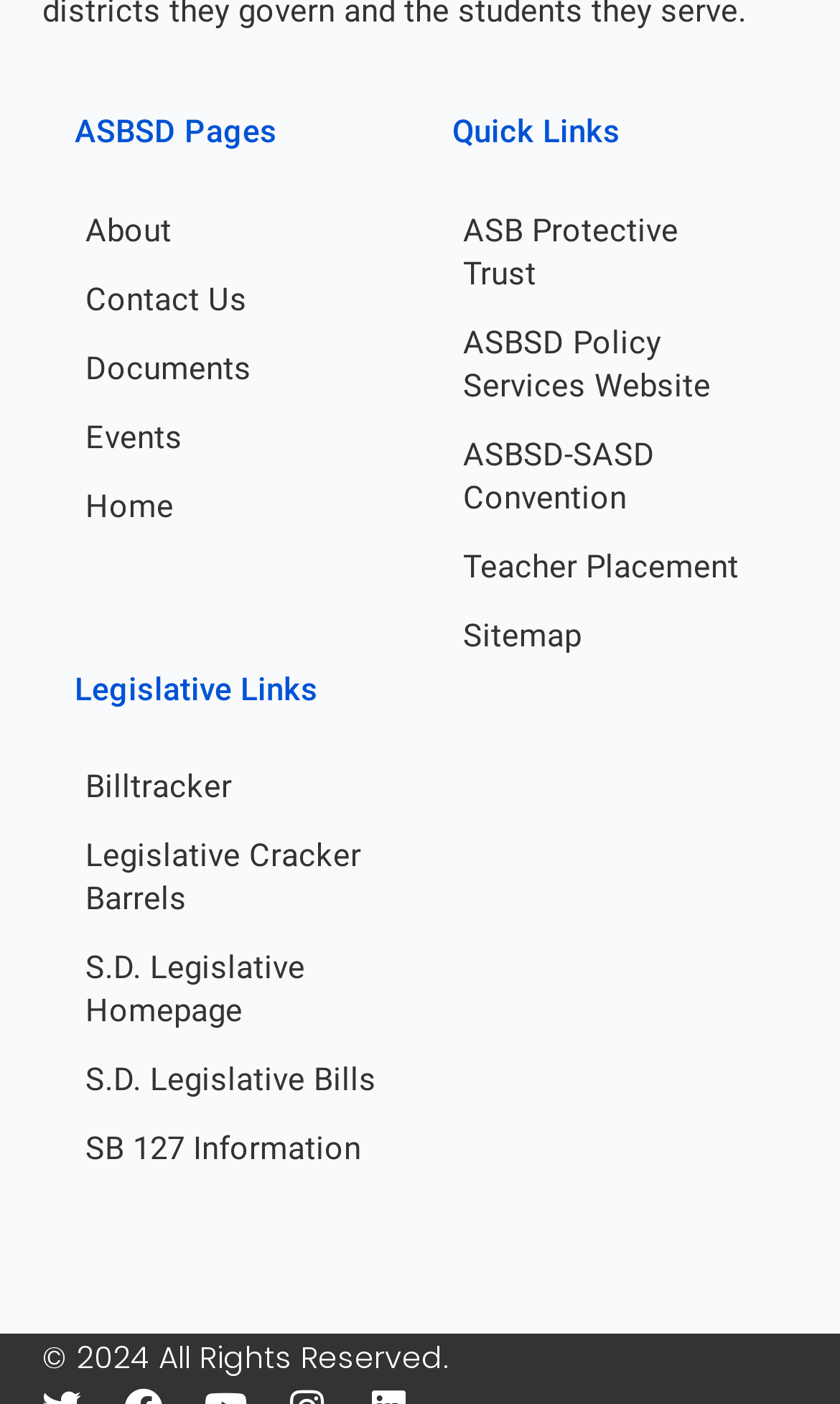Determine the bounding box coordinates for the HTML element described here: "ASB Protective Trust".

[0.5, 0.139, 0.95, 0.219]